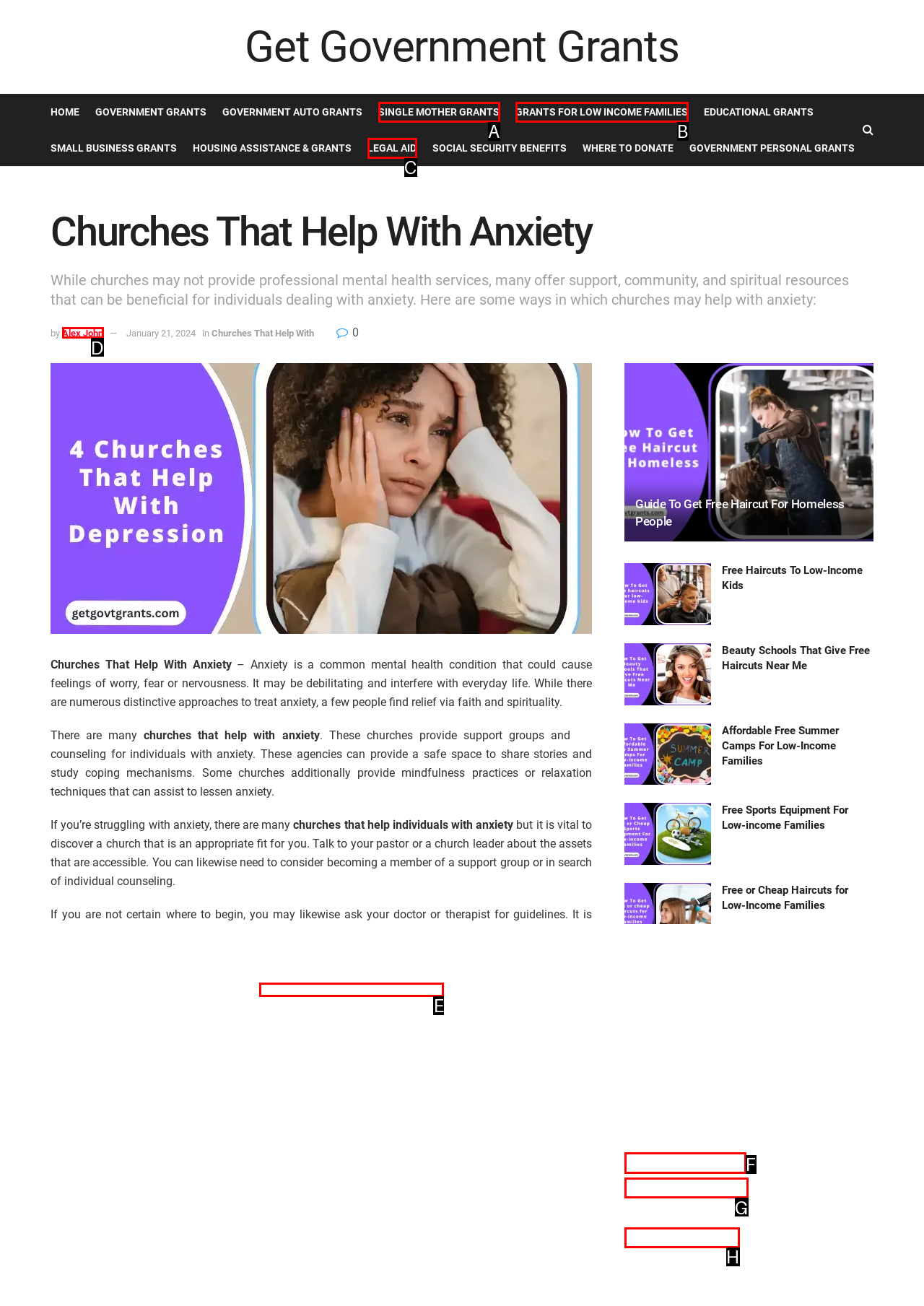From the given choices, identify the element that matches: Grants For Low Income Families
Answer with the letter of the selected option.

B